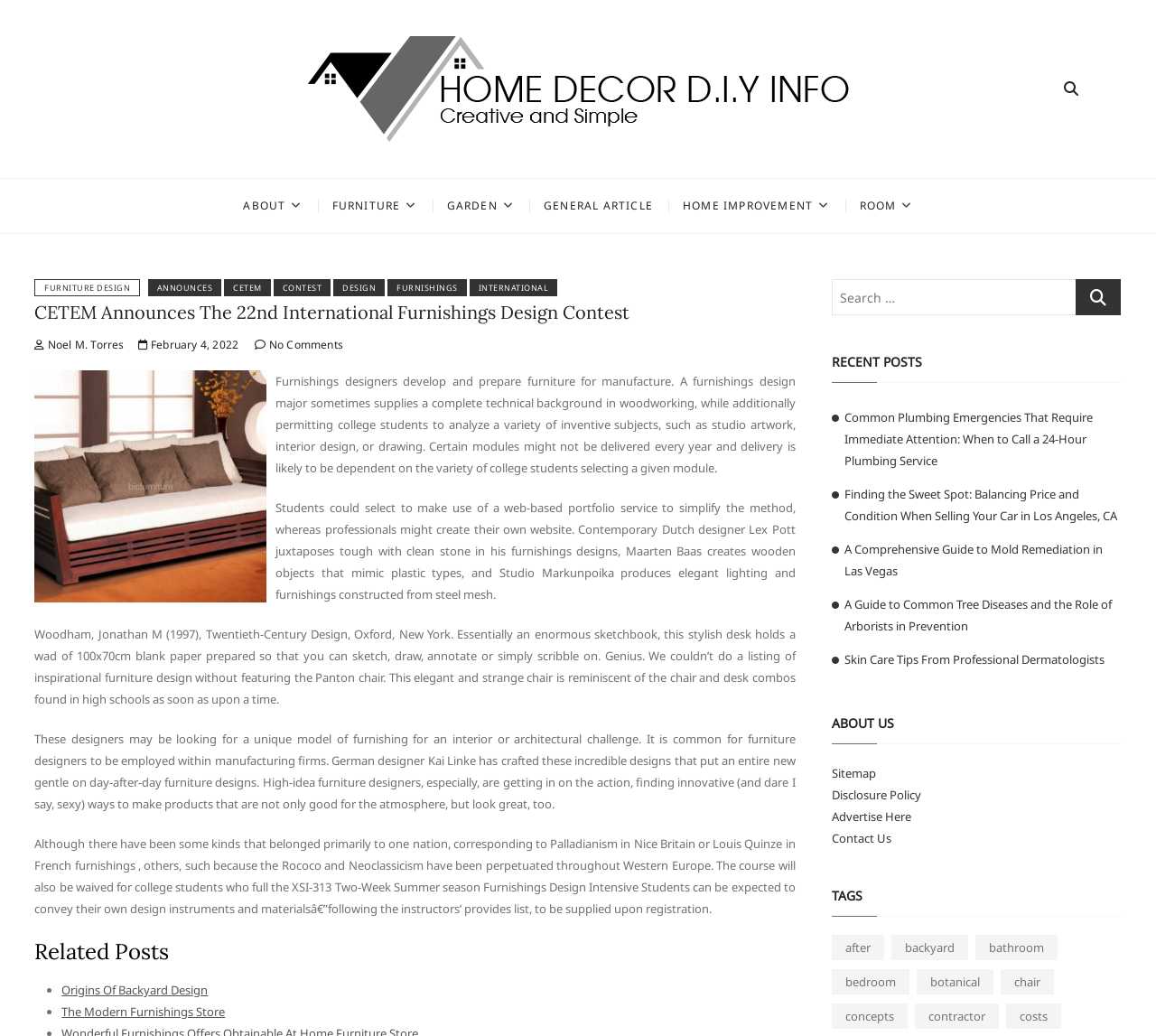What is the main topic of this webpage?
Refer to the image and answer the question using a single word or phrase.

Furniture Design